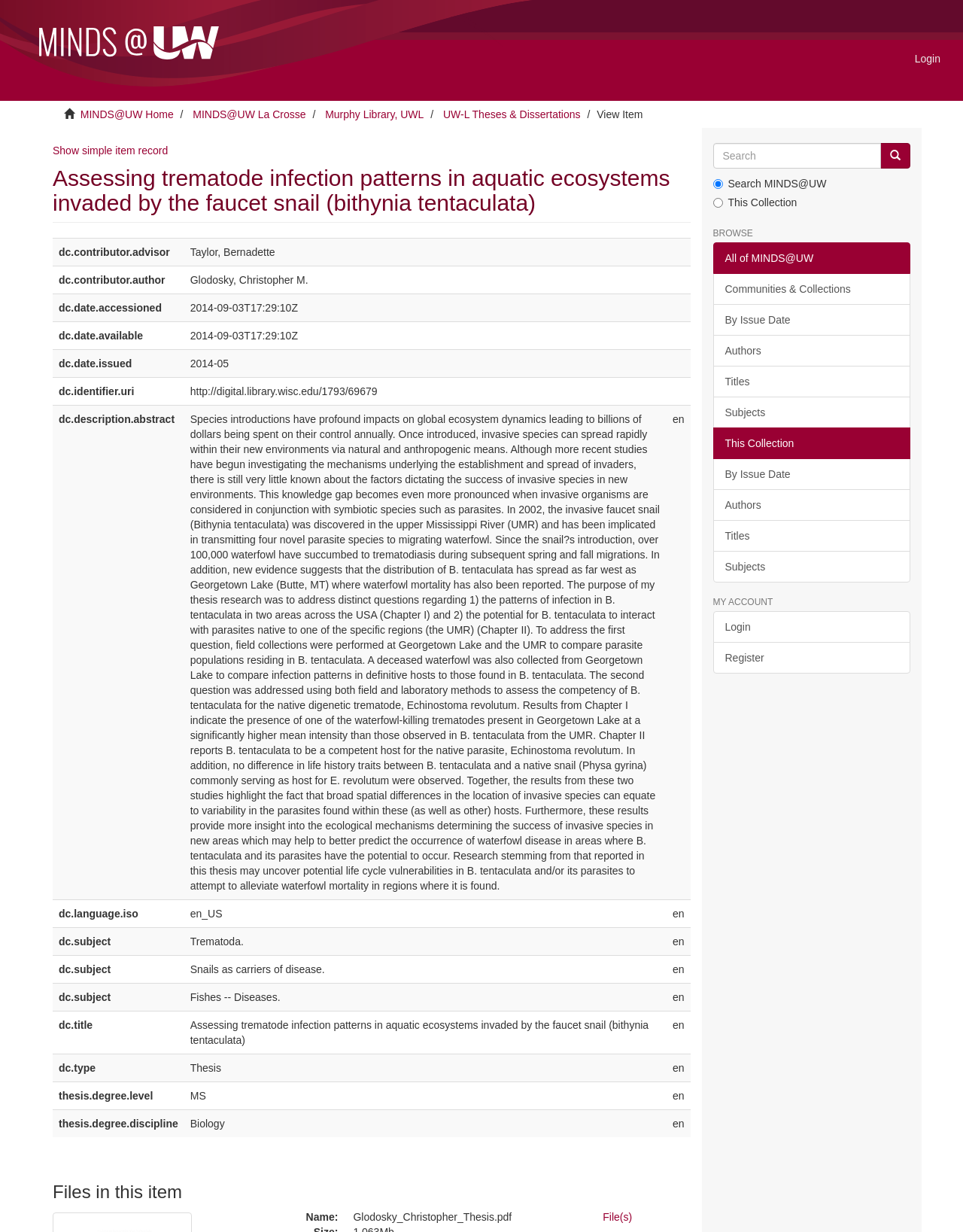Who is the advisor of Christopher M. Glodosky?
Please answer using one word or phrase, based on the screenshot.

Taylor, Bernadette